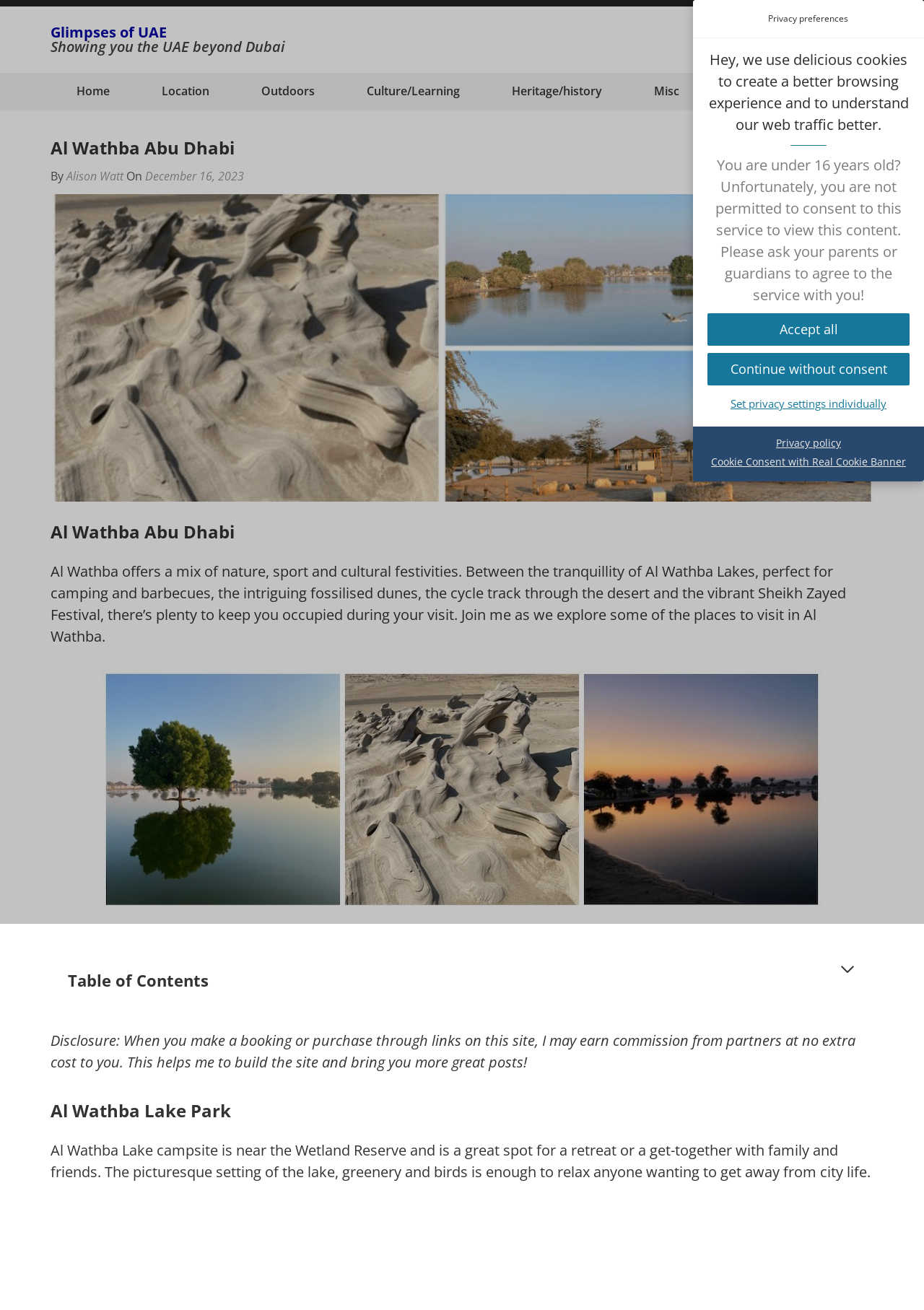Generate a detailed explanation of the webpage's features and information.

The webpage is titled "Al Wathba" and has a prominent dialog box at the top, taking up about 70% of the screen's height, with a title "Privacy preferences". This dialog box contains several elements, including a link to "Skip to consent choices" at the top-left corner, a heading "Privacy preferences" below it, and a paragraph of text explaining the use of cookies for a better browsing experience. 

Below the explanatory text, there is a message targeted at users under 16 years old, informing them that they need parental consent to access the content. 

The dialog box also features three buttons: "Accept all", "Continue without consent", and "Set privacy settings individually", all aligned horizontally and located near the bottom of the dialog box. 

Additionally, there are two links, "Privacy policy" and "Cookie Consent with Real Cookie Banner", placed at the bottom-right corner of the dialog box.